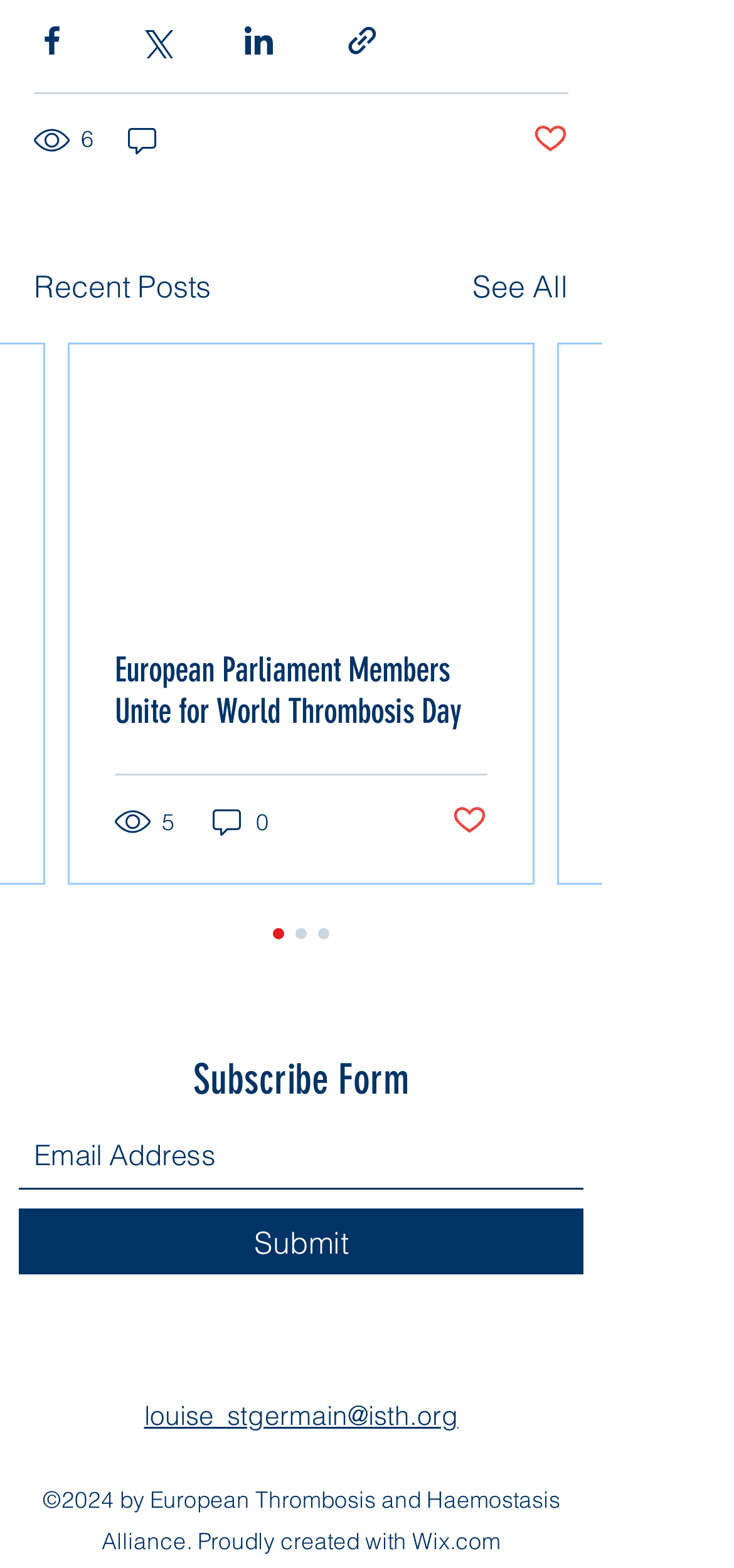Please specify the bounding box coordinates of the element that should be clicked to execute the given instruction: 'Subscribe with email'. Ensure the coordinates are four float numbers between 0 and 1, expressed as [left, top, right, bottom].

[0.026, 0.717, 0.795, 0.759]